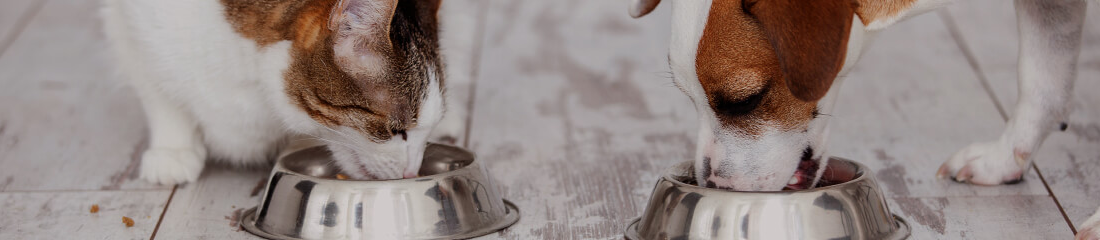Create an elaborate description of the image, covering every aspect.

The image portrays a heartwarming scene of a cat and a dog happily eating from their stainless steel bowls. Positioned close to each other, the friendly pets are fully focused on their meals, showcasing the camaraderie often found between these two beloved animals. The setting features a rustic wooden floor, enhancing the cozy atmosphere as they enjoy their time together. This moment epitomizes the joy of pet ownership and highlights the essential bond shared between cats and dogs, making it a delightful representation of the companionship pets bring into our lives.